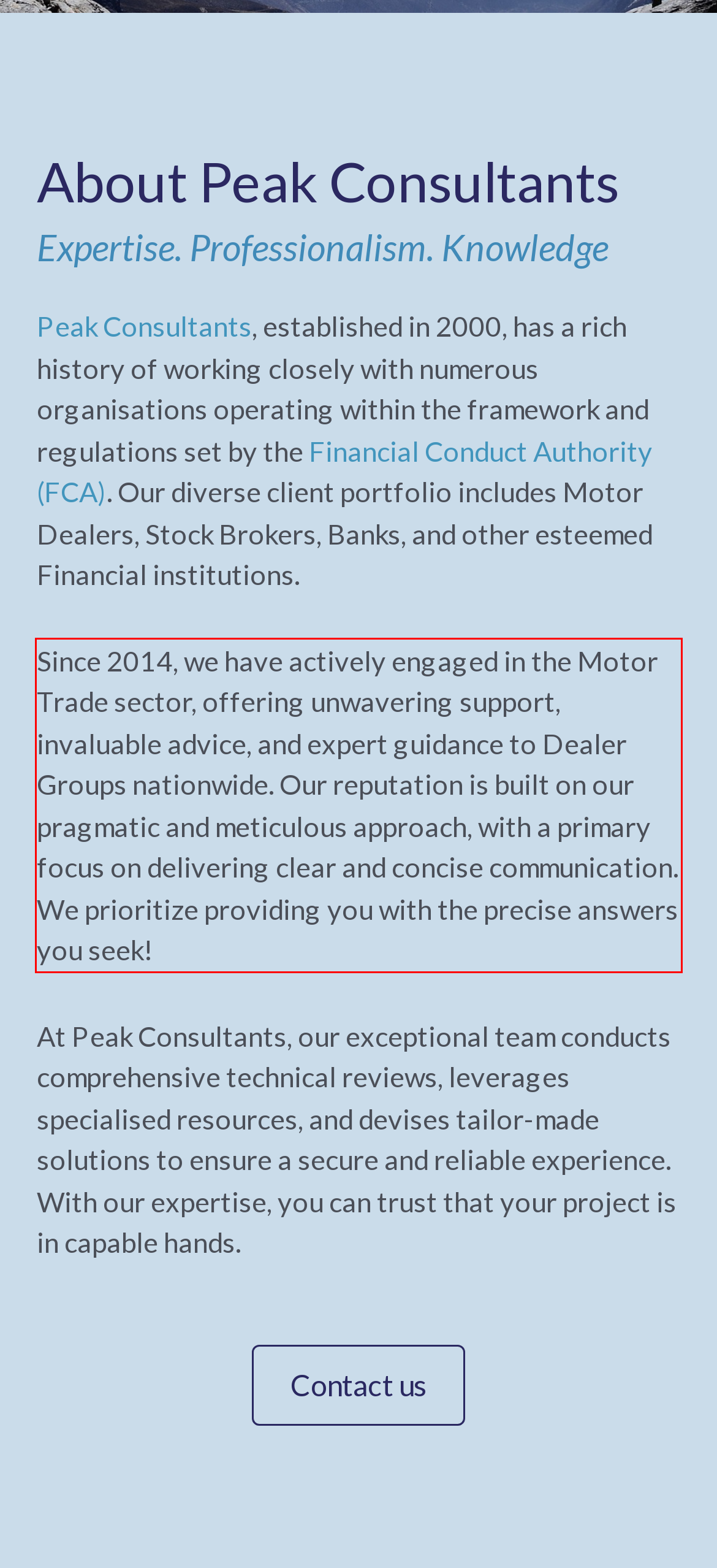In the screenshot of the webpage, find the red bounding box and perform OCR to obtain the text content restricted within this red bounding box.

Since 2014, we have actively engaged in the Motor Trade sector, offering unwavering support, invaluable advice, and expert guidance to Dealer Groups nationwide. Our reputation is built on our pragmatic and meticulous approach, with a primary focus on delivering clear and concise communication. We prioritize providing you with the precise answers you seek!